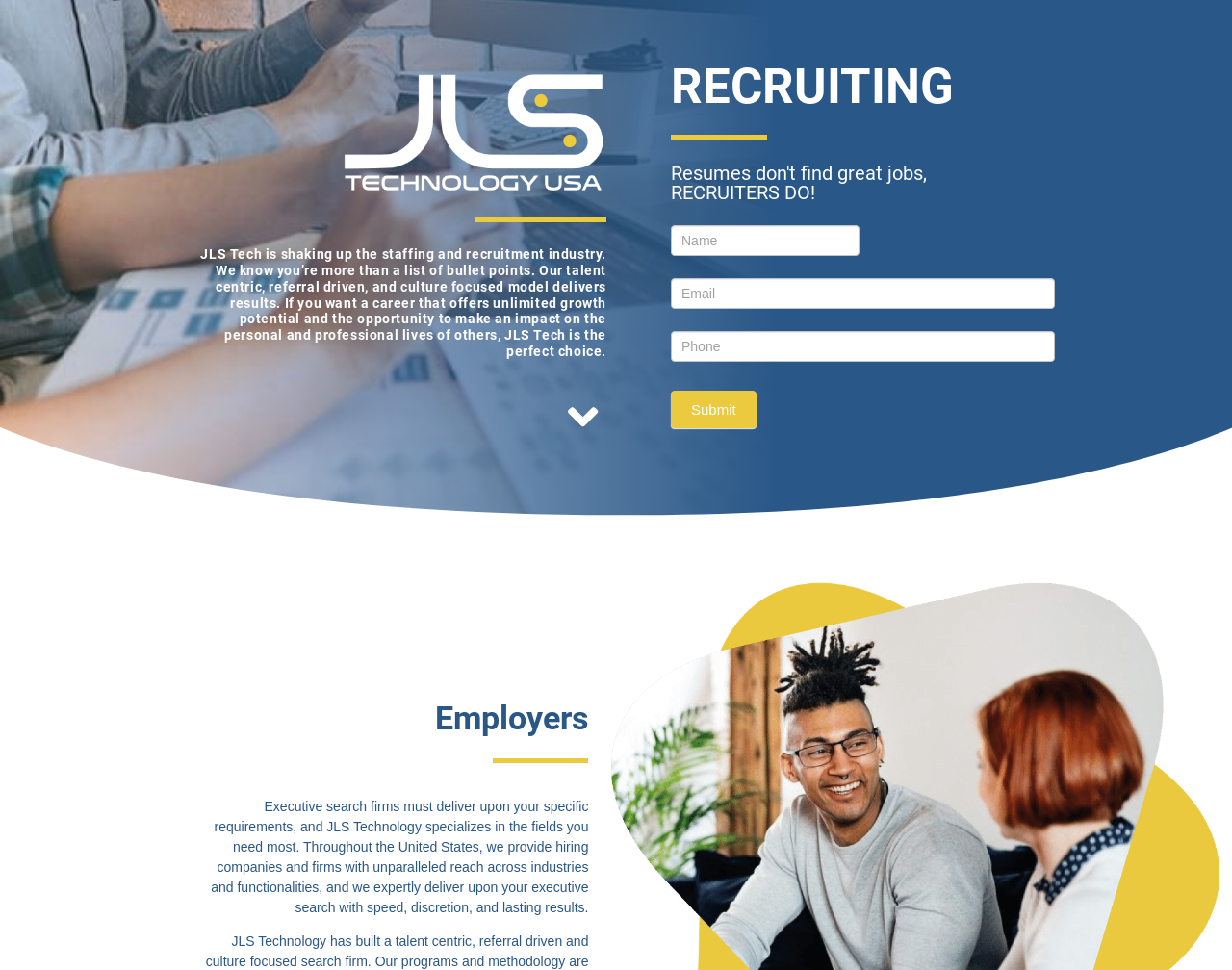Detail the webpage's structure and highlights in your description.

The webpage is about JLS Technology USA, a staffing and recruitment company. At the top, there is a brief introduction to the company, stating that it is shaking up the industry with its talent-centric, referral-driven, and culture-focused model. Below this introduction, there is a link.

The main section of the webpage is divided into two parts. On the left, there is a heading "RECRUITING" followed by a subheading "Resumes don't find great jobs, RECRUITERS DO!". Below these headings, there is a form with three text boxes and a submit button, allowing users to input their information.

On the right side of the webpage, there is a heading "Employers" followed by a paragraph of text describing the company's executive search services, highlighting its expertise in delivering results with speed, discretion, and lasting impact across various industries and functionalities.